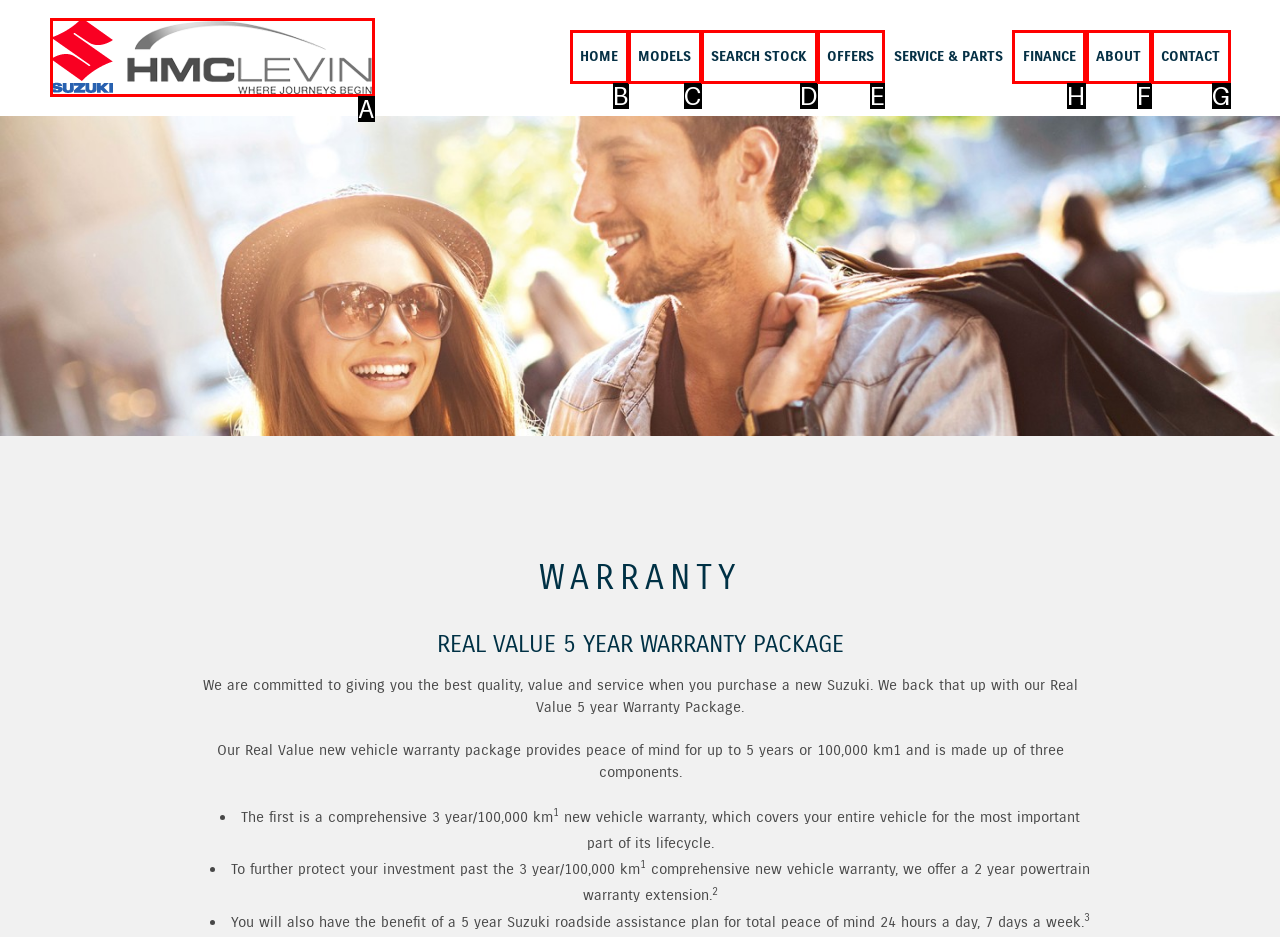Identify which HTML element to click to fulfill the following task: Click FINANCE. Provide your response using the letter of the correct choice.

H